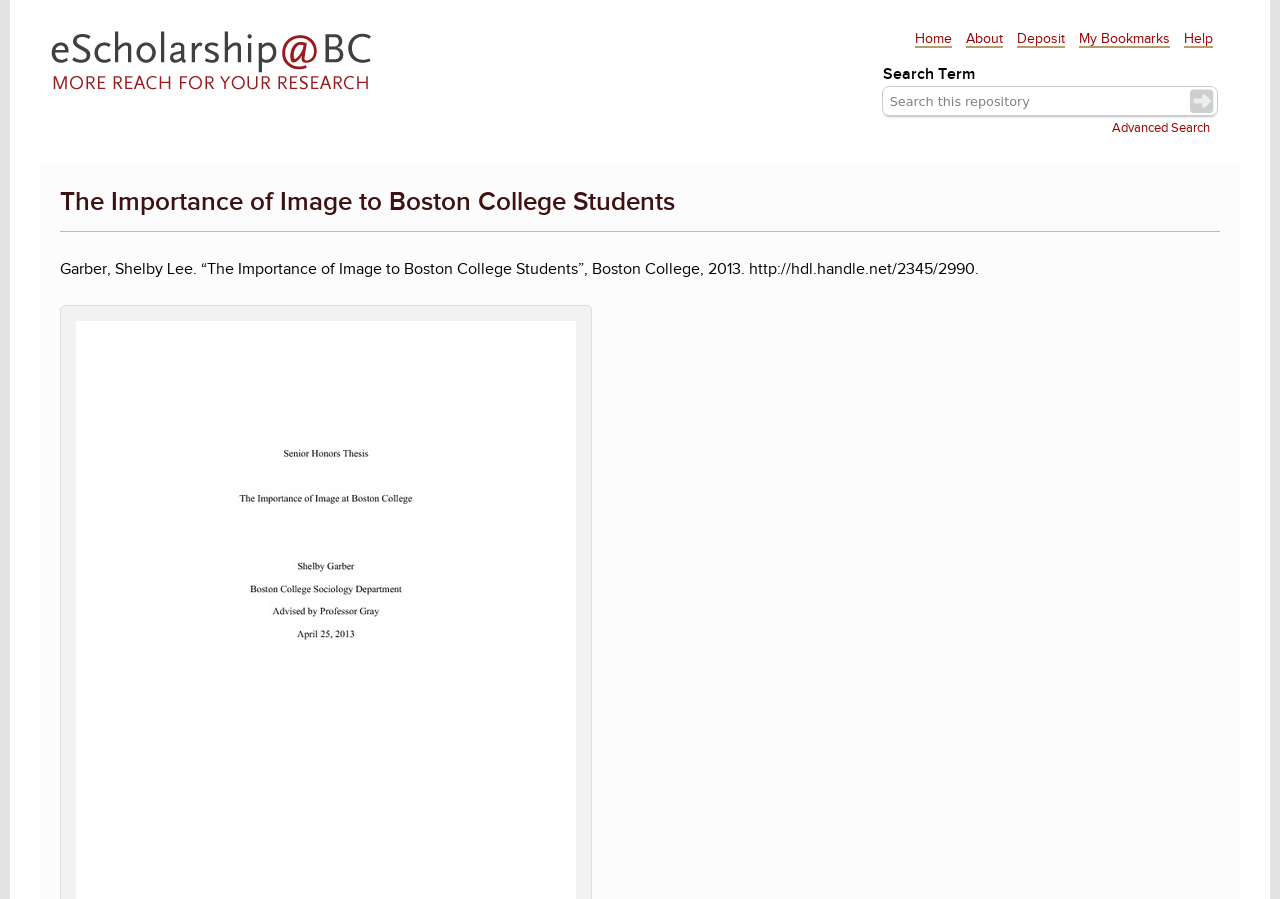Provide a short answer to the following question with just one word or phrase: What is the author's name of the article?

Shelby Lee Garber